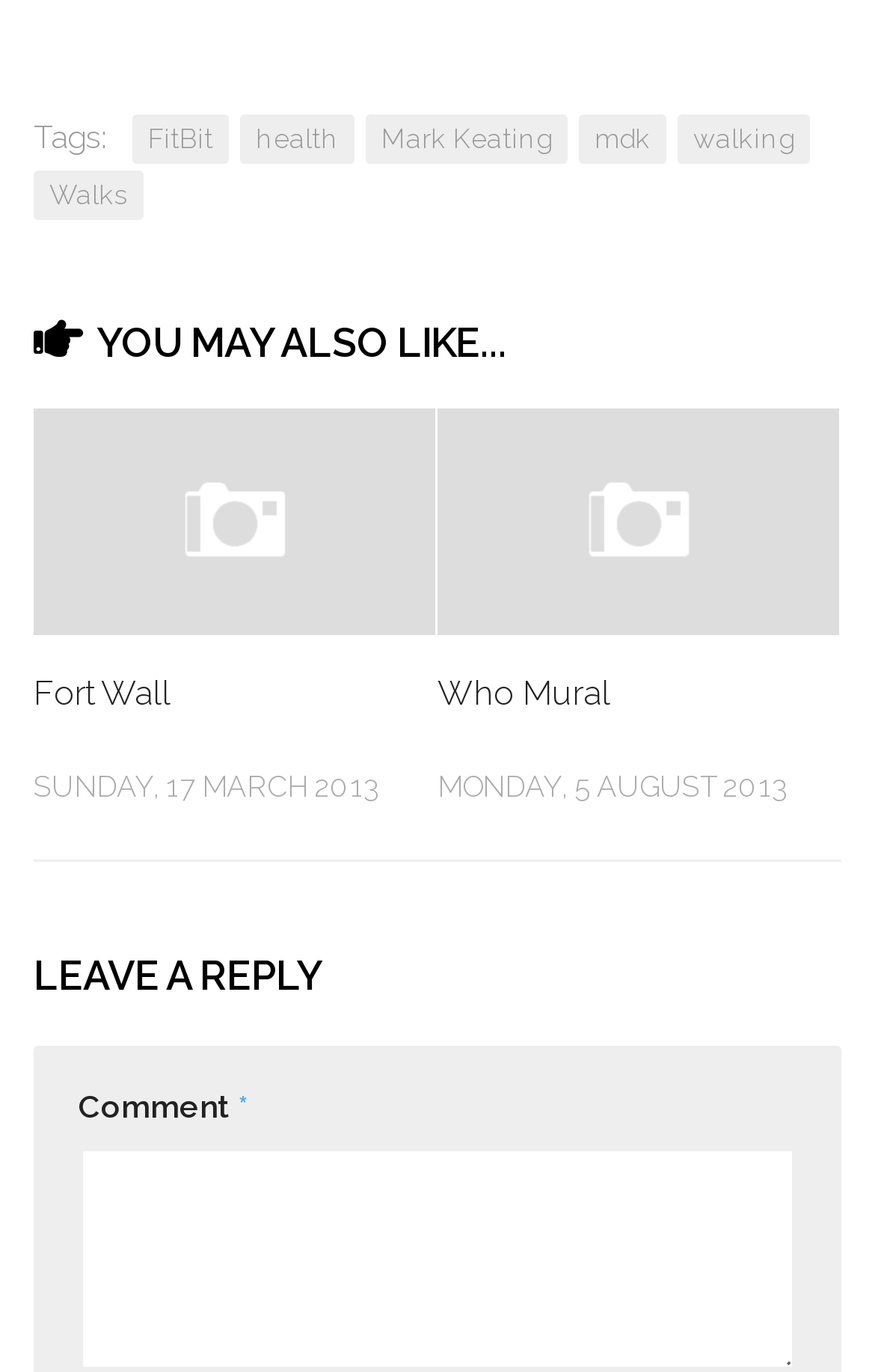Locate the bounding box coordinates of the element you need to click to accomplish the task described by this instruction: "Leave a reply".

[0.038, 0.693, 0.962, 0.73]